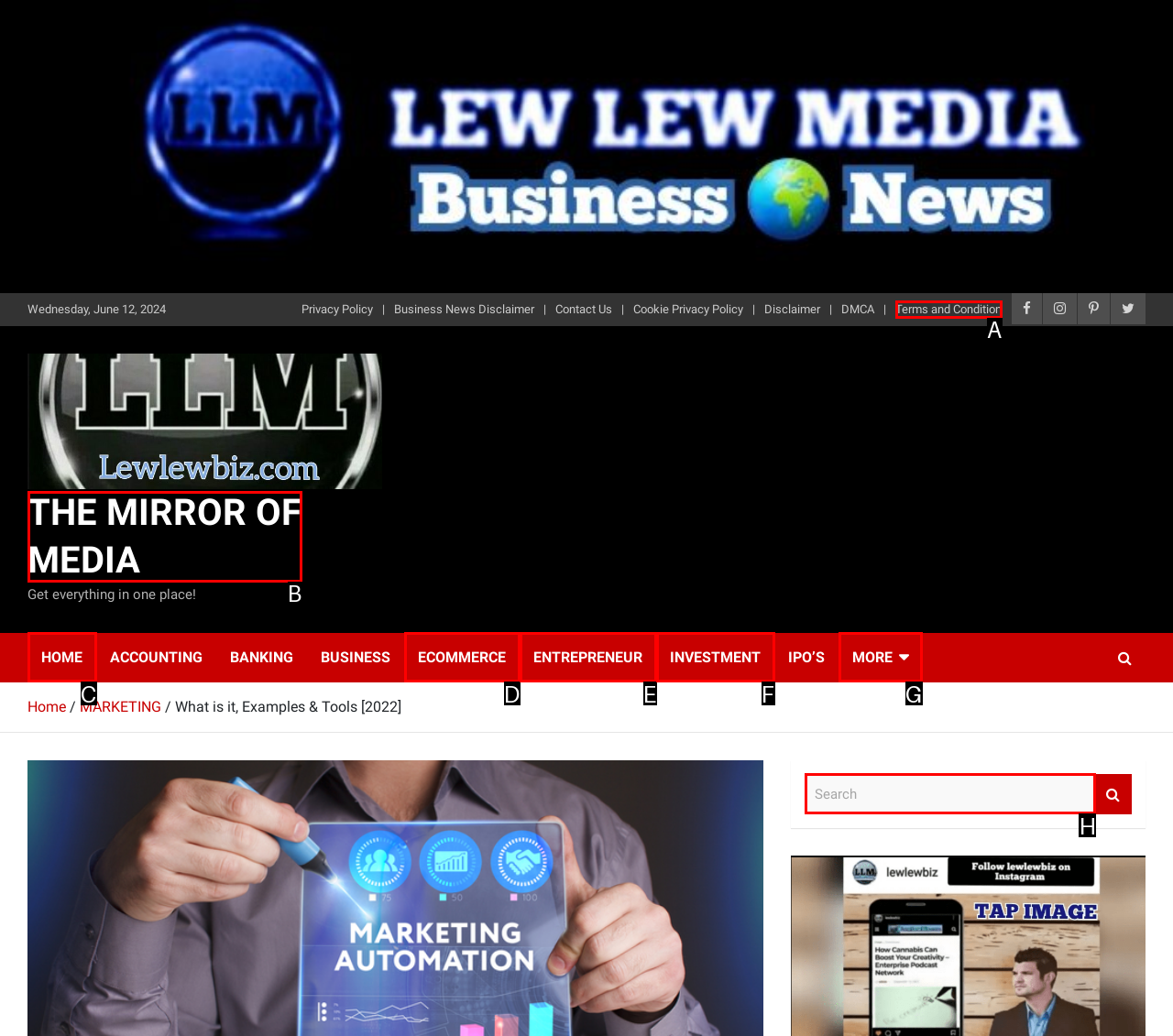Choose the HTML element you need to click to achieve the following task: Search for something
Respond with the letter of the selected option from the given choices directly.

H